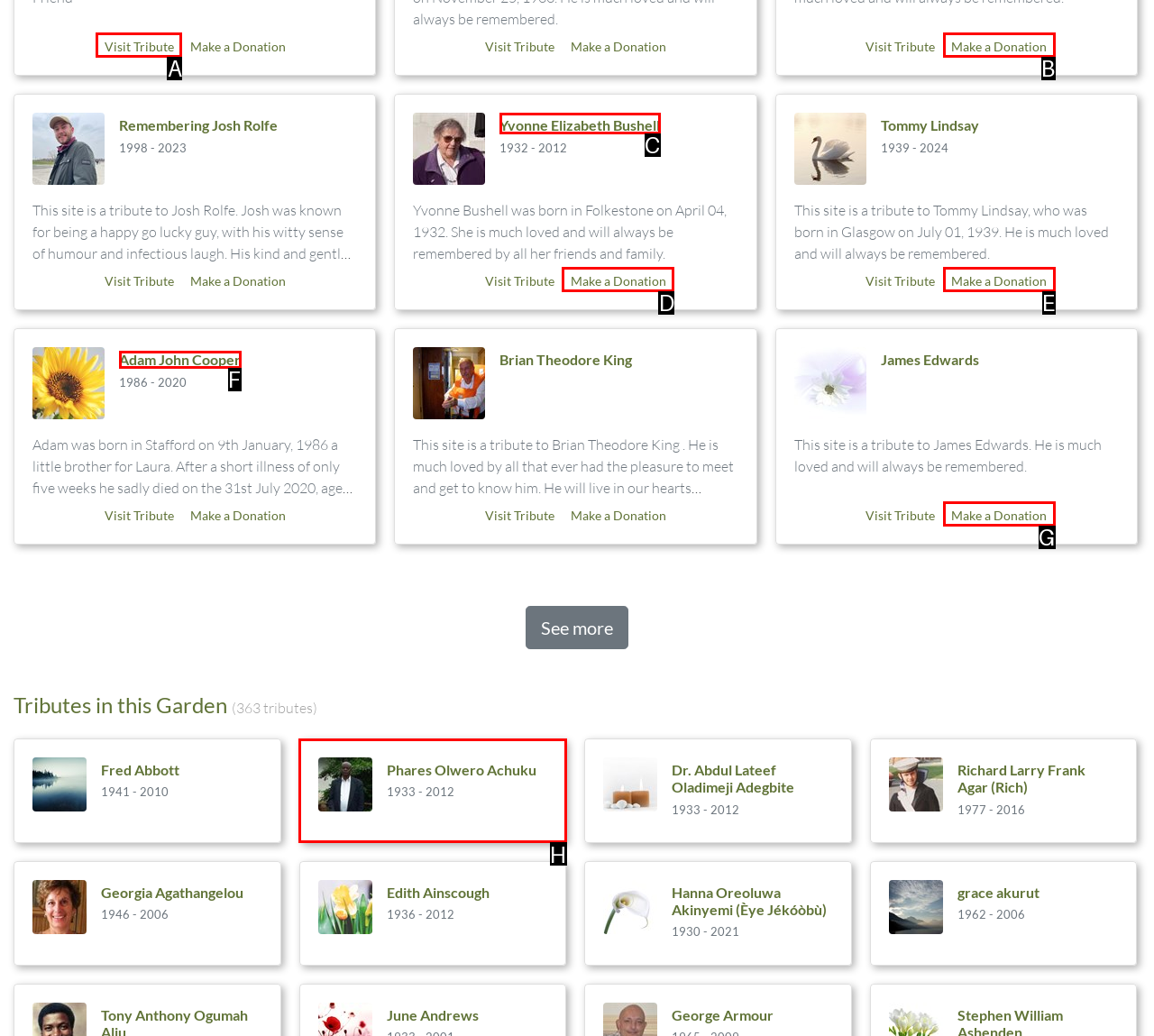Identify the correct letter of the UI element to click for this task: Read about Yvonne Elizabeth Bushell
Respond with the letter from the listed options.

C